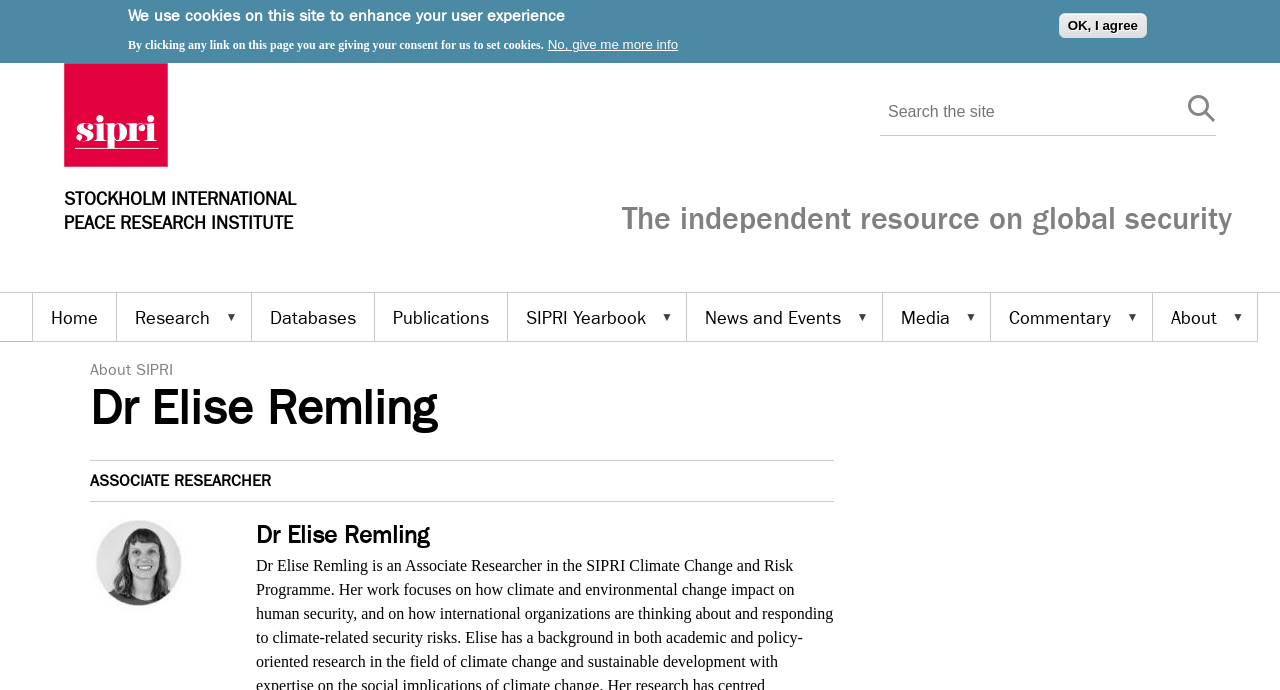Show me the bounding box coordinates of the clickable region to achieve the task as per the instruction: "search for something".

[0.688, 0.141, 0.912, 0.185]